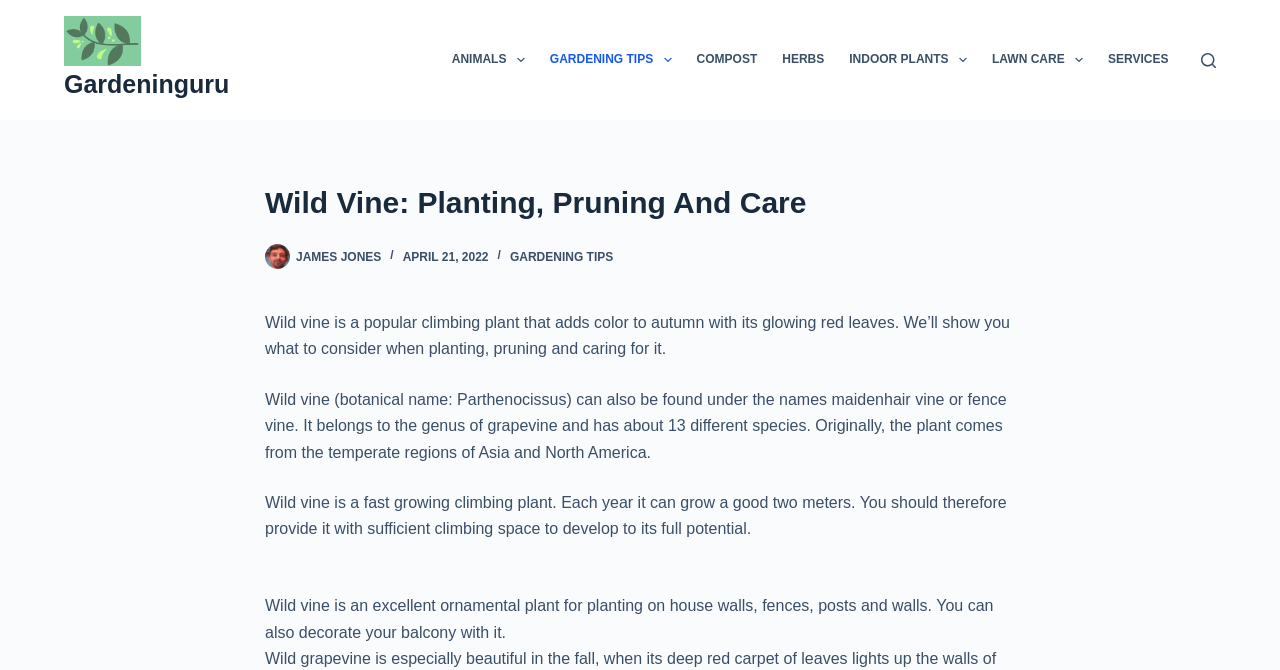Can you identify and provide the main heading of the webpage?

Wild Vine: Planting, Pruning And Care